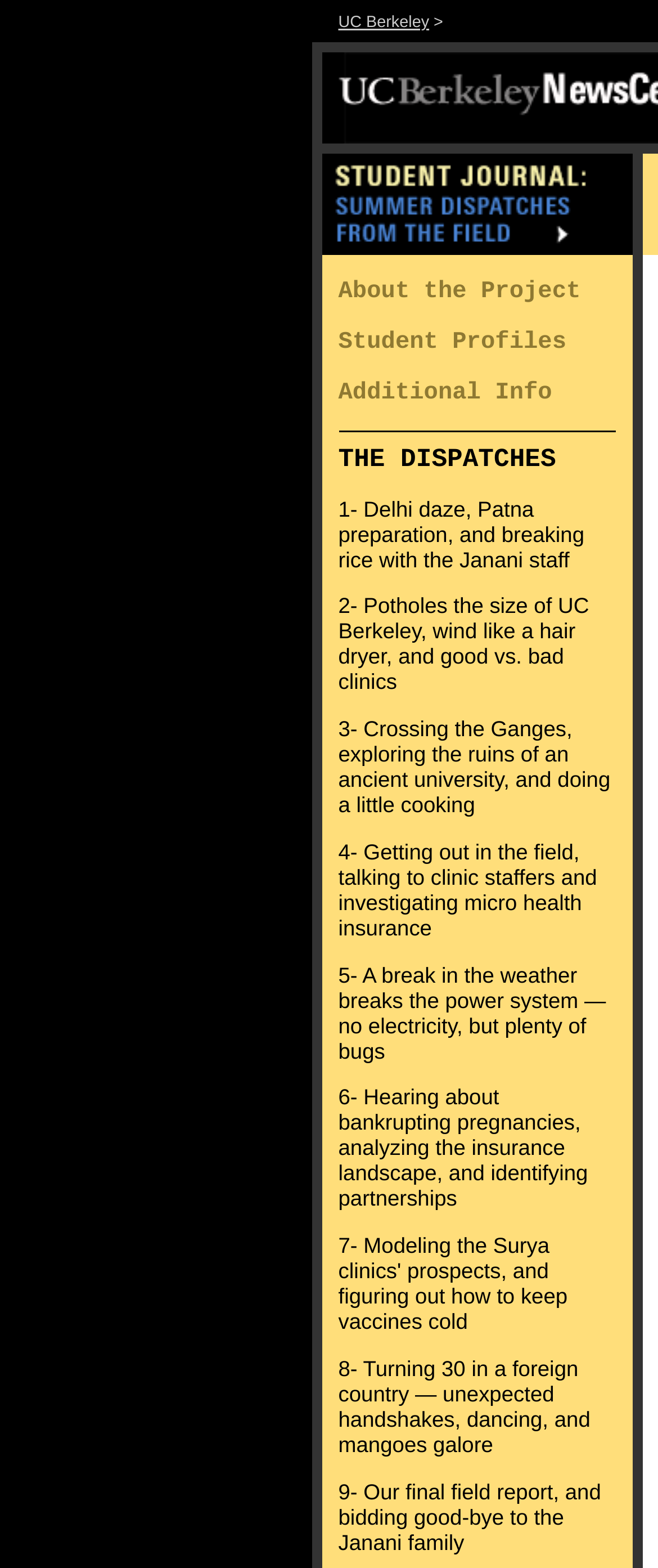Provide a brief response to the question using a single word or phrase: 
How many dispatches are there?

9